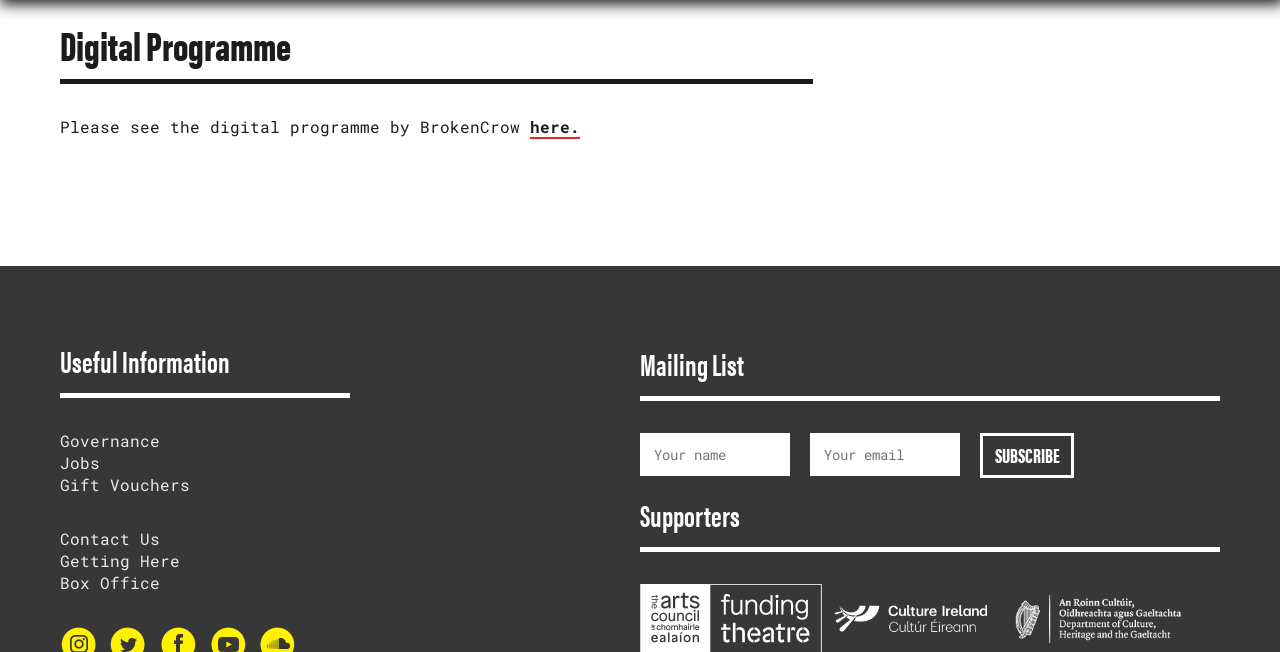Locate the bounding box coordinates of the element that should be clicked to fulfill the instruction: "Click on the 'here' link to view the digital programme".

[0.414, 0.178, 0.453, 0.213]